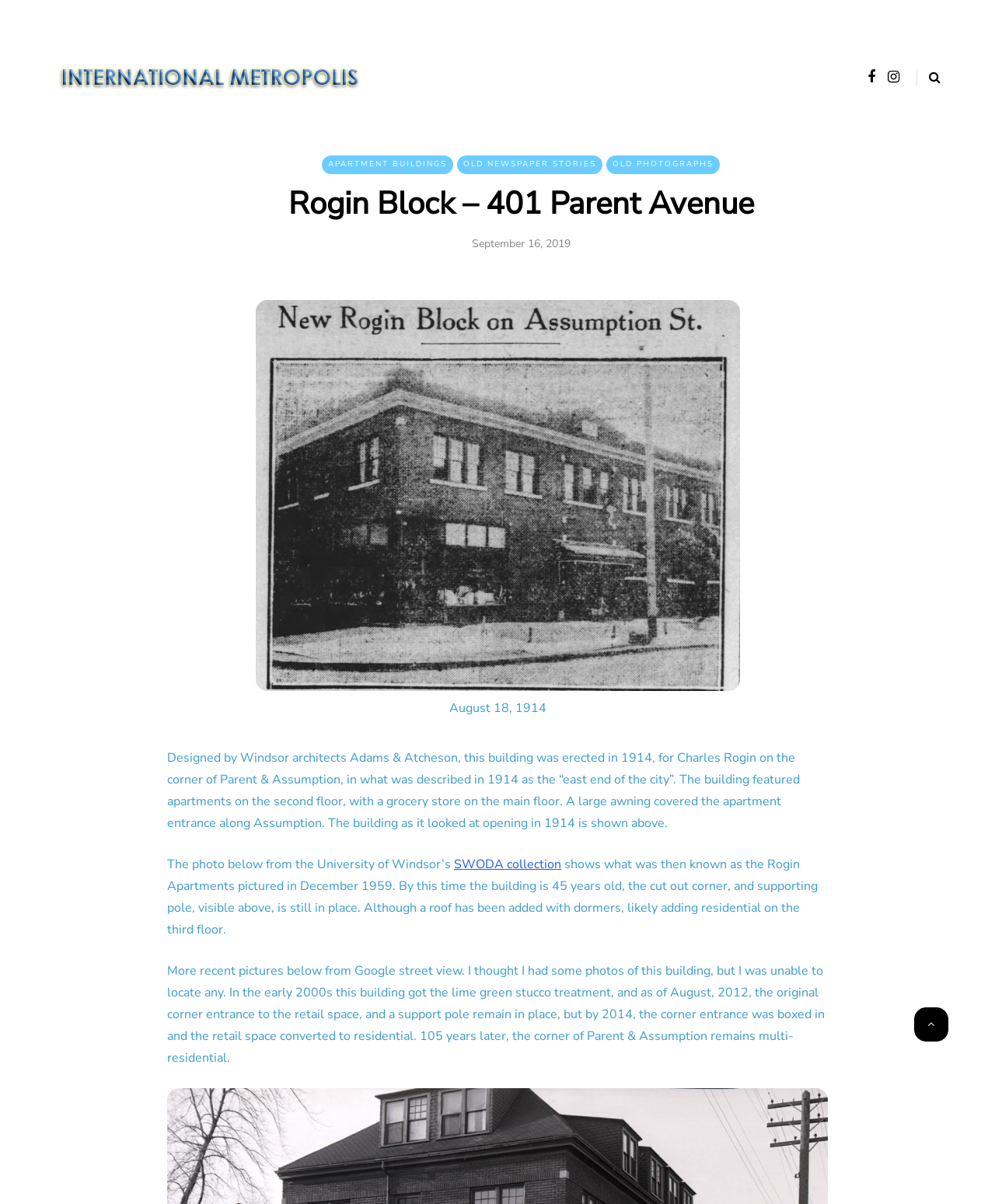Identify the bounding box coordinates for the UI element described as follows: "Old Newspaper Stories". Ensure the coordinates are four float numbers between 0 and 1, formatted as [left, top, right, bottom].

[0.459, 0.129, 0.605, 0.144]